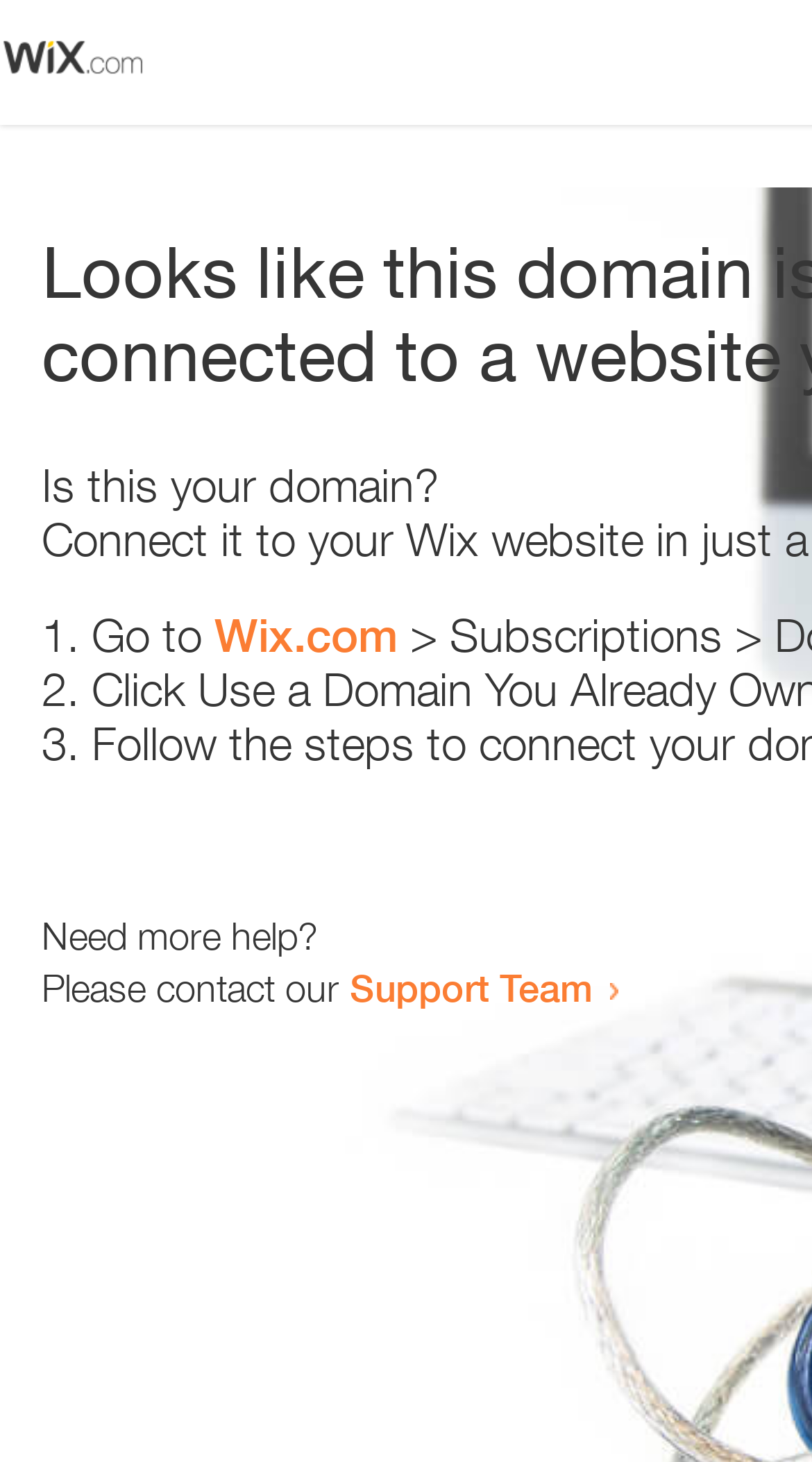Analyze the image and answer the question with as much detail as possible: 
How many steps are provided to resolve the issue?

The question is asking about the number of steps provided to resolve the issue. The answer is '3' because there are three list markers ('1.', '2.', '3.') indicating three steps to take.